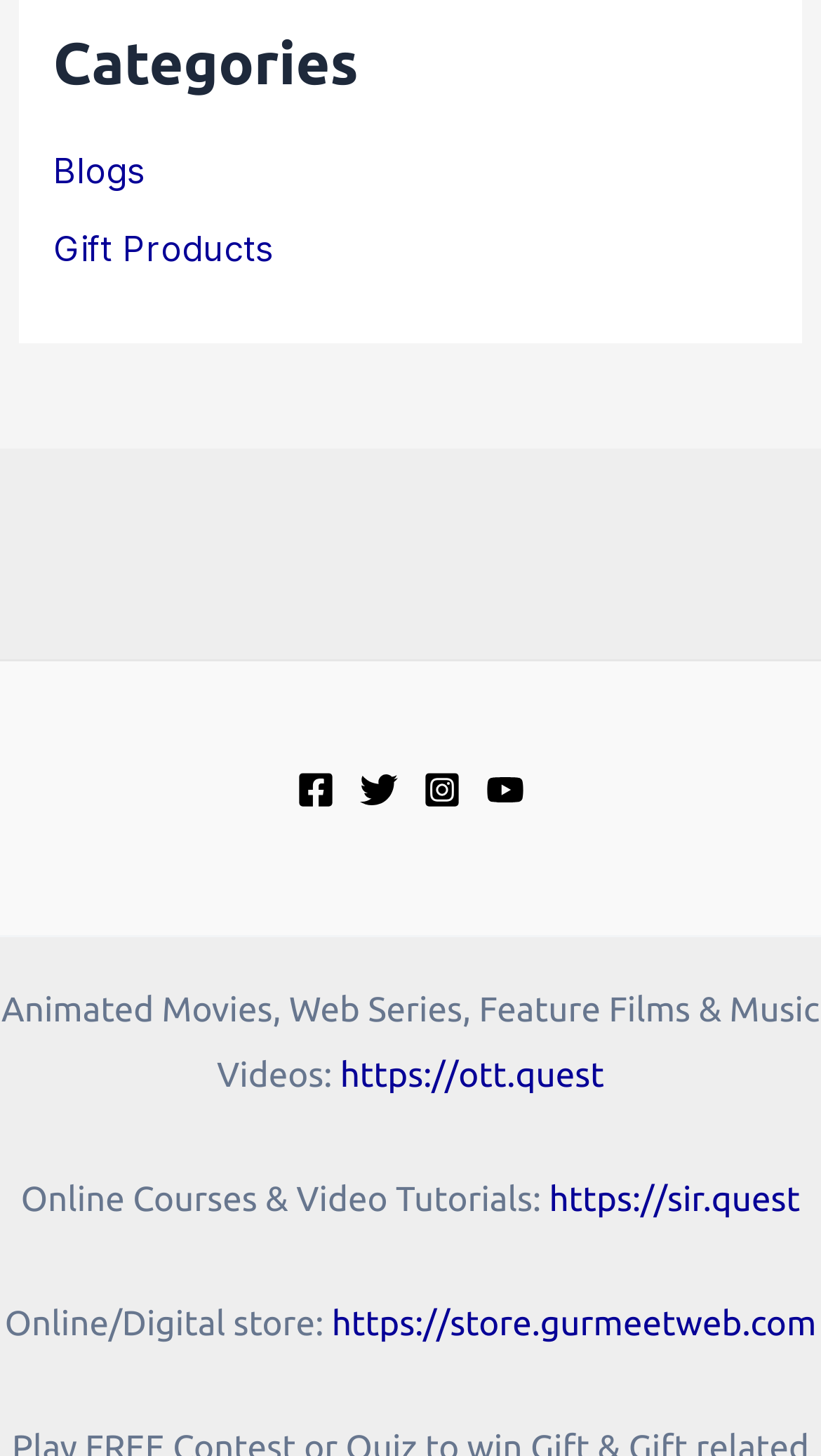What is the purpose of the 'https://ott.quest' link?
Use the image to answer the question with a single word or phrase.

Online Courses & Video Tutorials